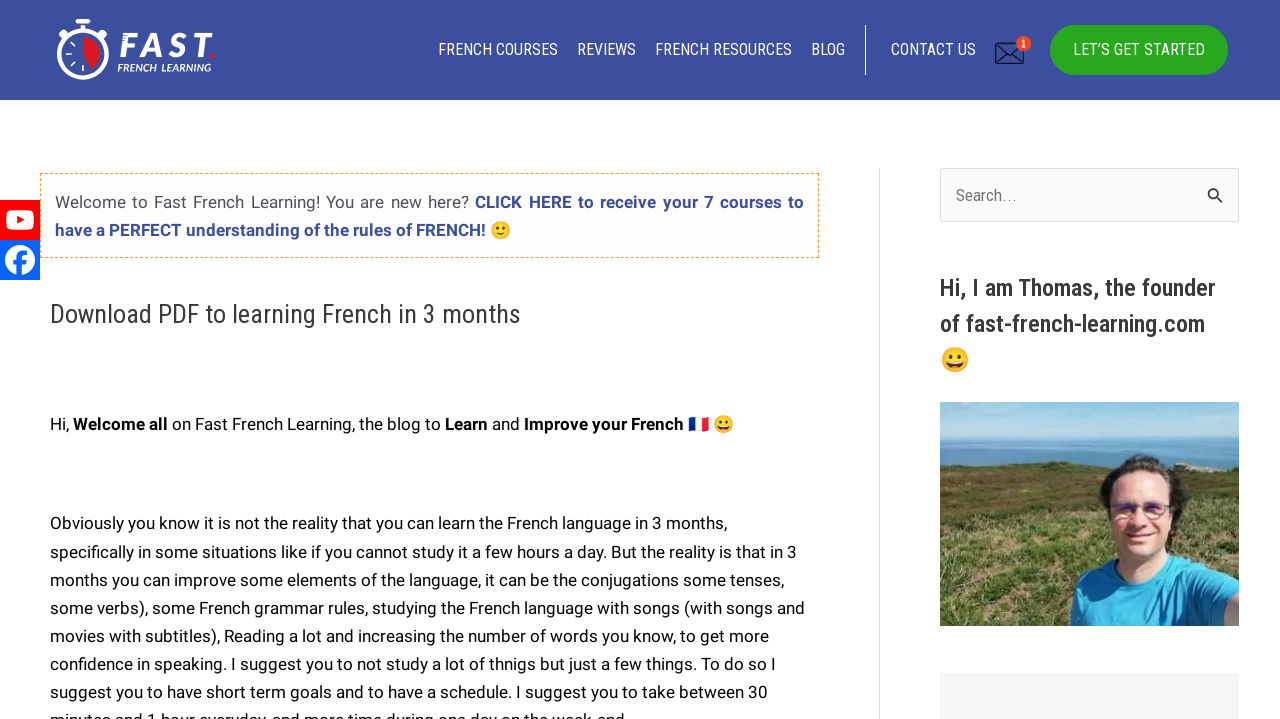Find the bounding box coordinates of the element to click in order to complete the given instruction: "Search for something."

[0.734, 0.234, 0.968, 0.309]